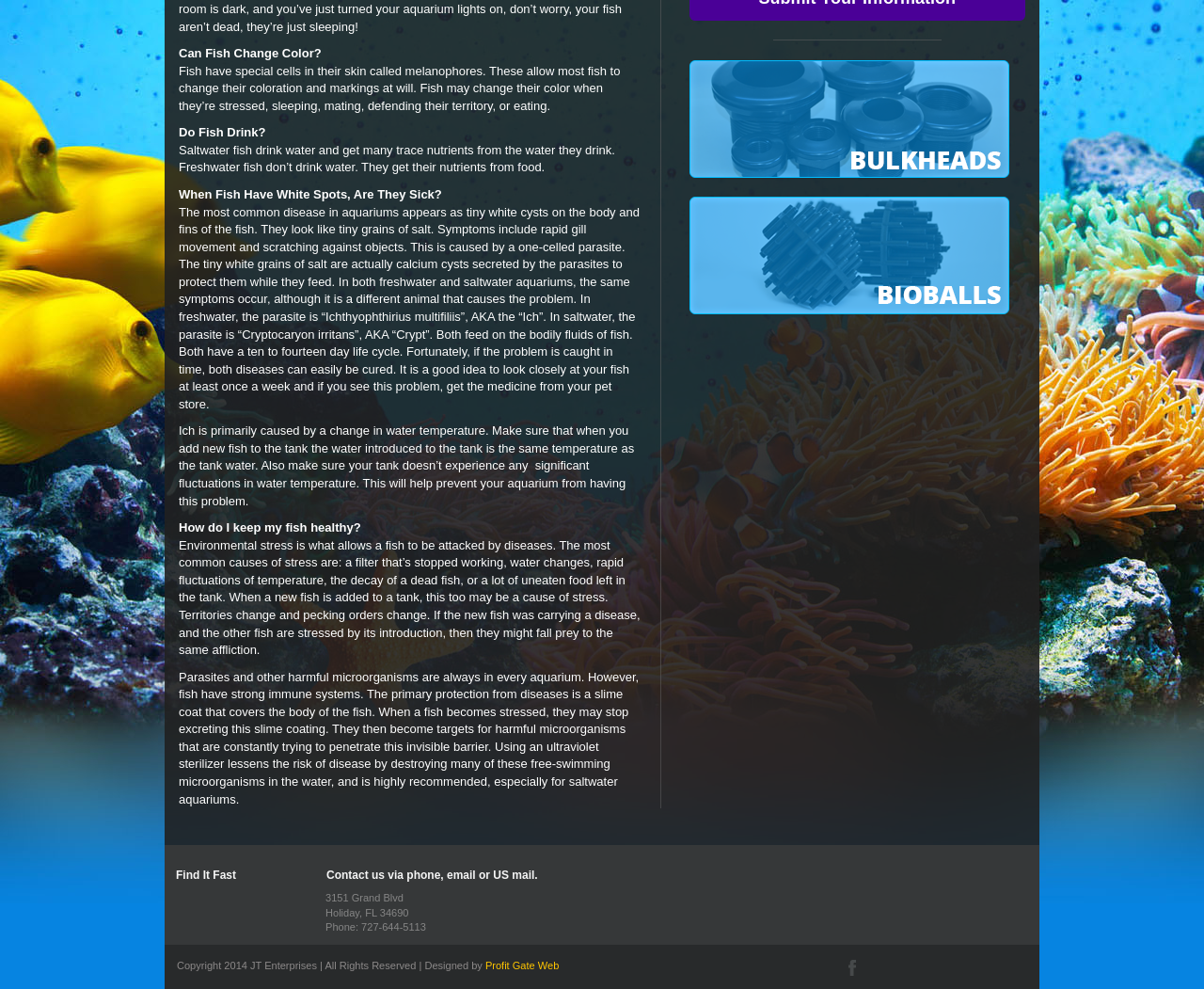Given the following UI element description: "Facebook", find the bounding box coordinates in the webpage screenshot.

[0.694, 0.968, 0.721, 0.988]